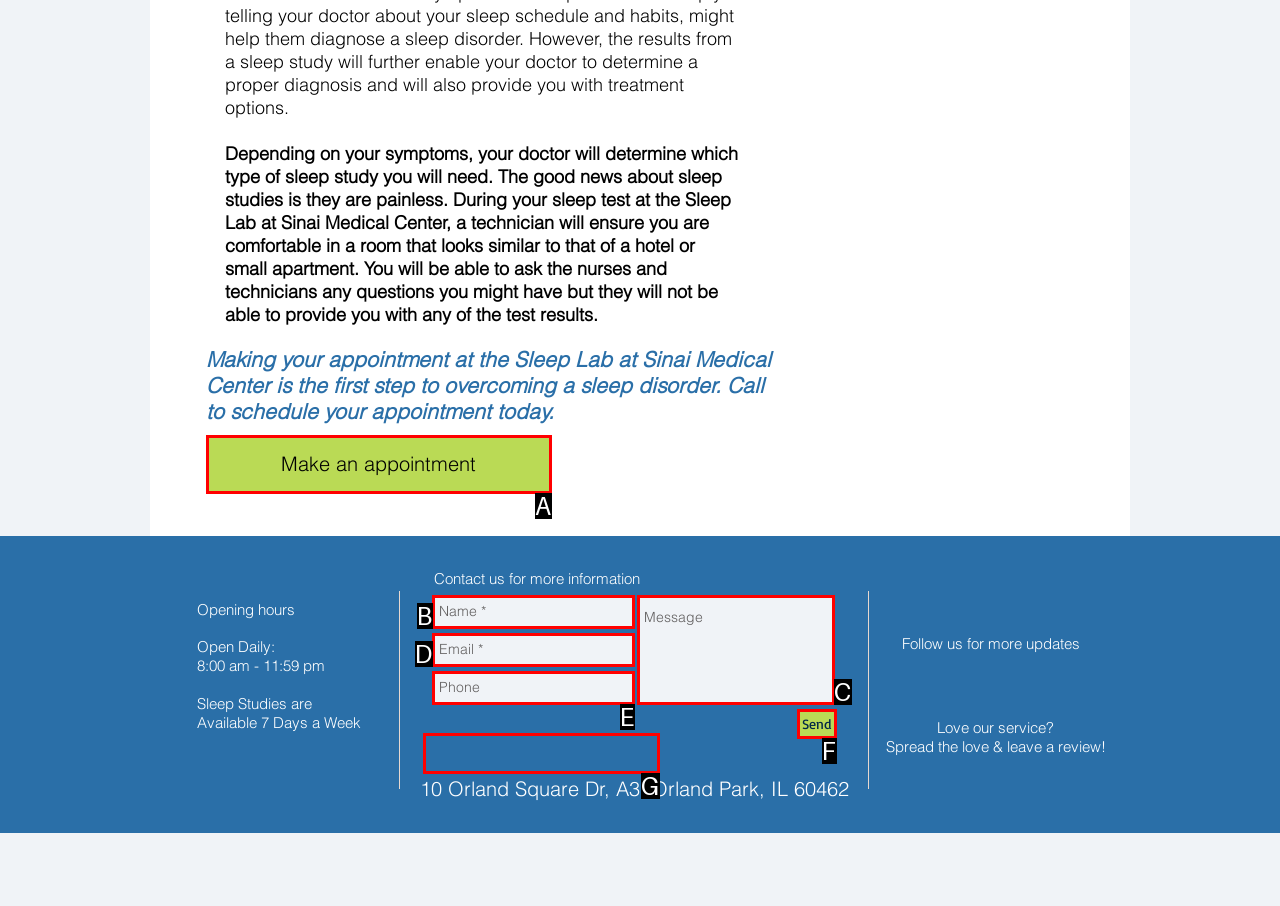Given the description: back to top, identify the HTML element that fits best. Respond with the letter of the correct option from the choices.

None